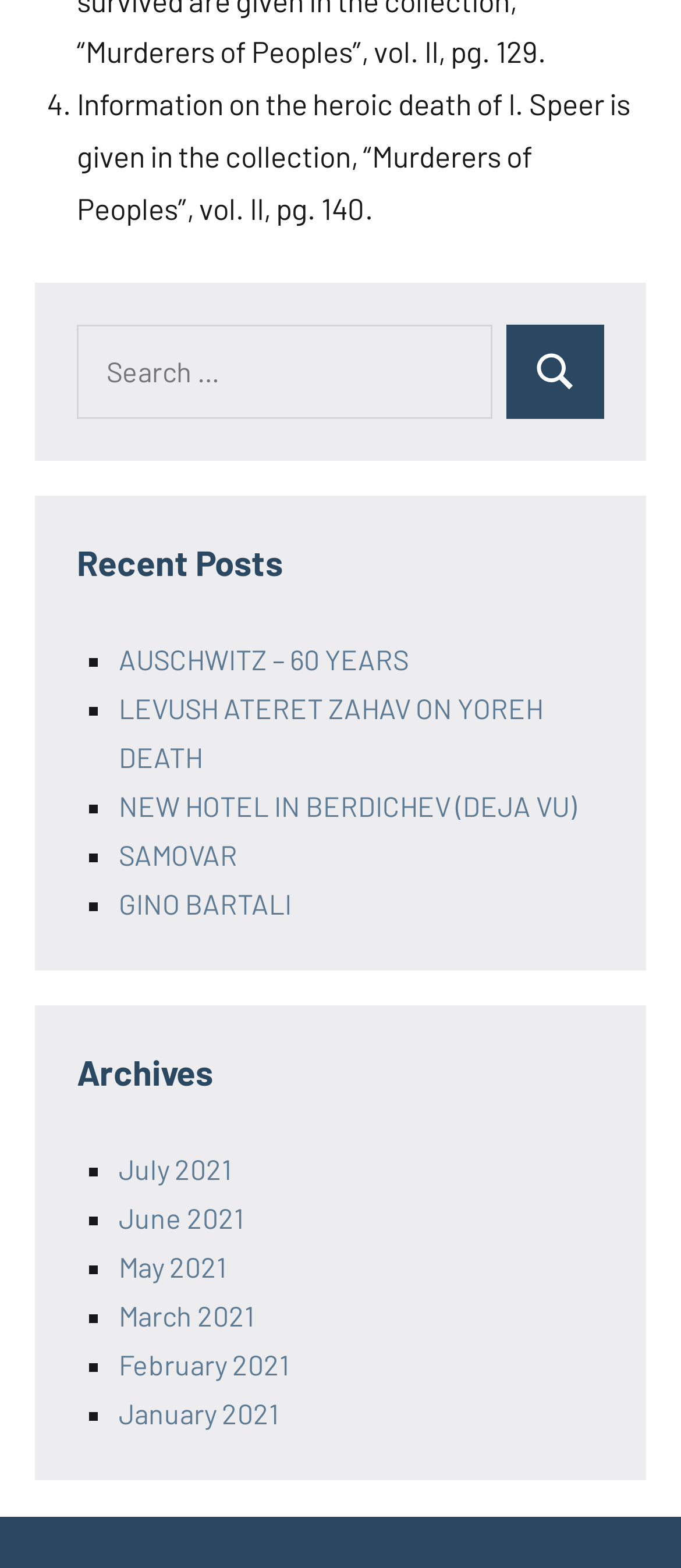Could you highlight the region that needs to be clicked to execute the instruction: "click on recent posts"?

[0.113, 0.343, 0.887, 0.374]